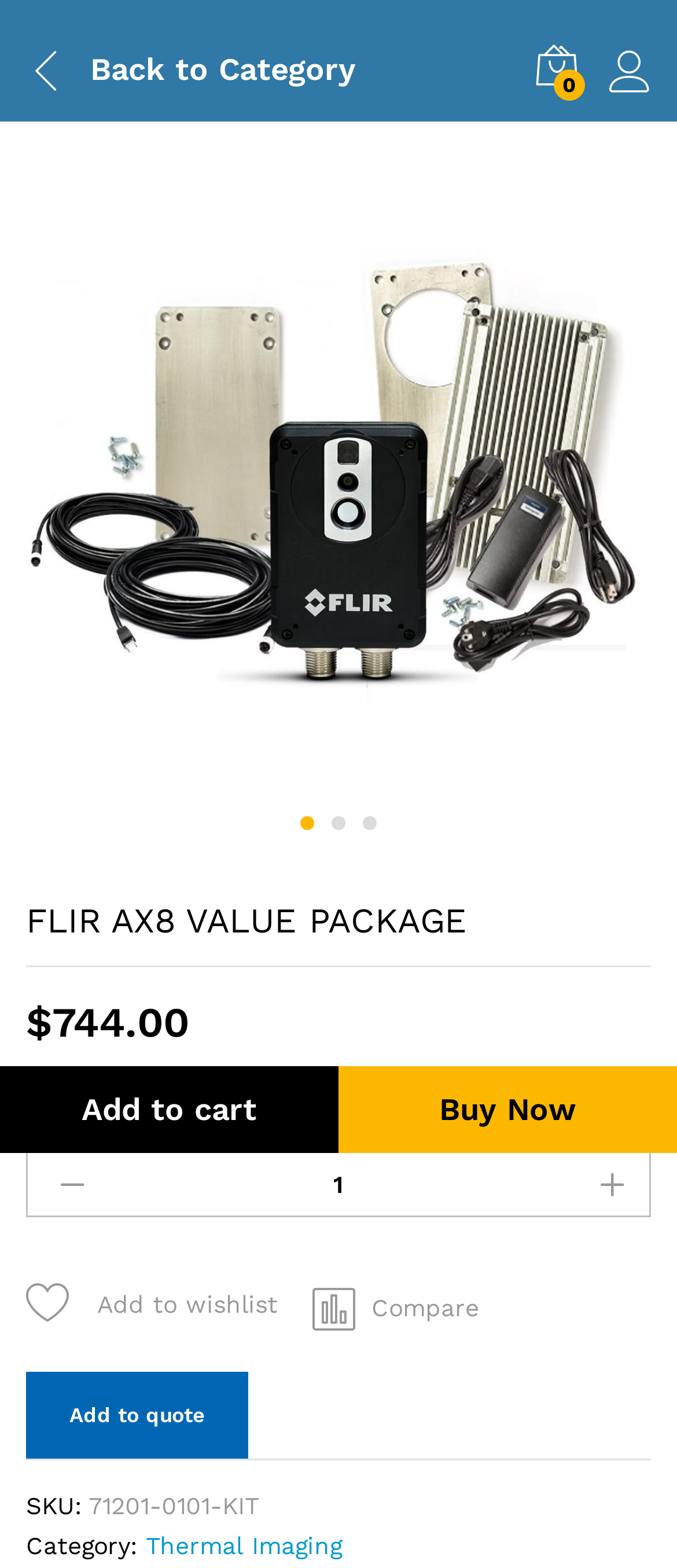Find the bounding box coordinates of the clickable element required to execute the following instruction: "Add to cart". Provide the coordinates as four float numbers between 0 and 1, i.e., [left, top, right, bottom].

[0.0, 0.68, 0.5, 0.735]